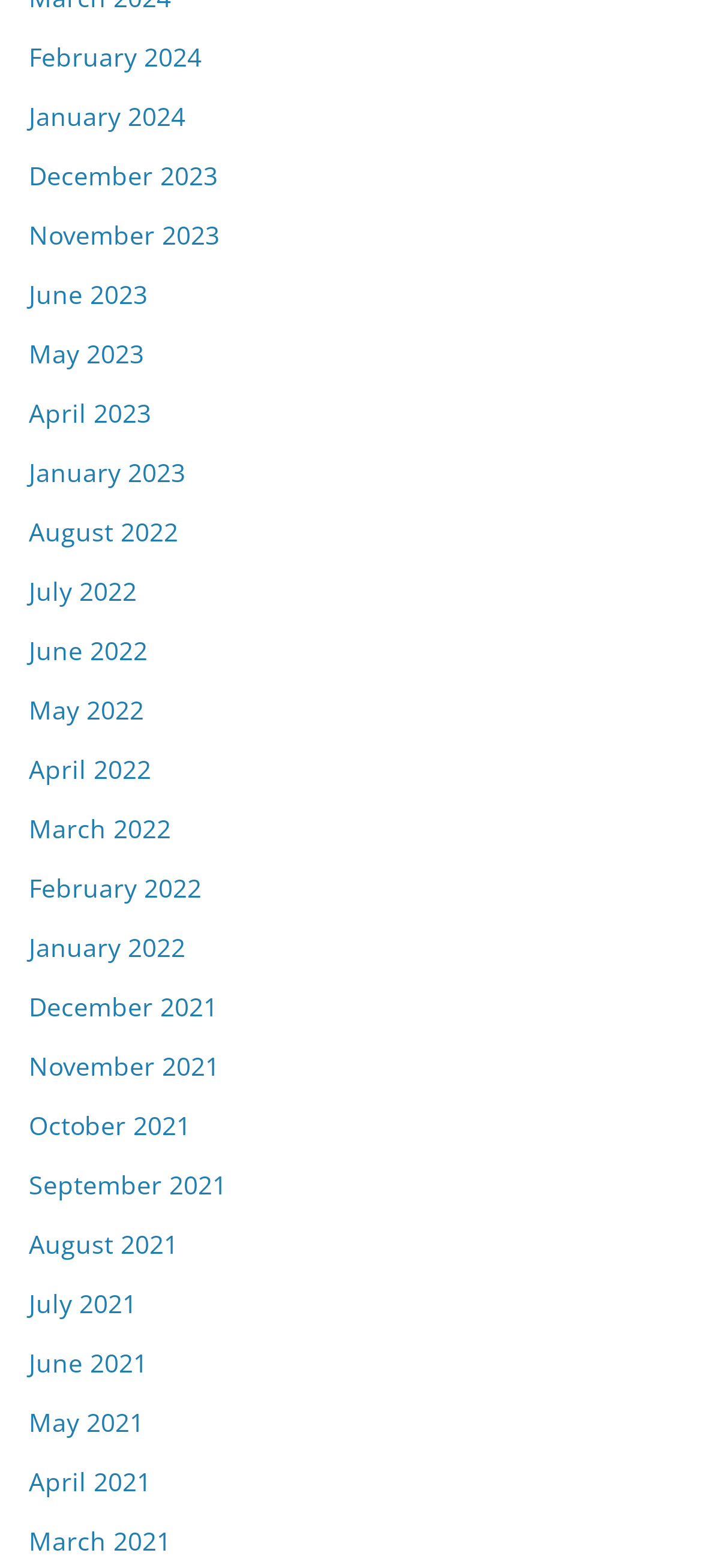Answer the question below using just one word or a short phrase: 
Are there any months listed from 2020?

No